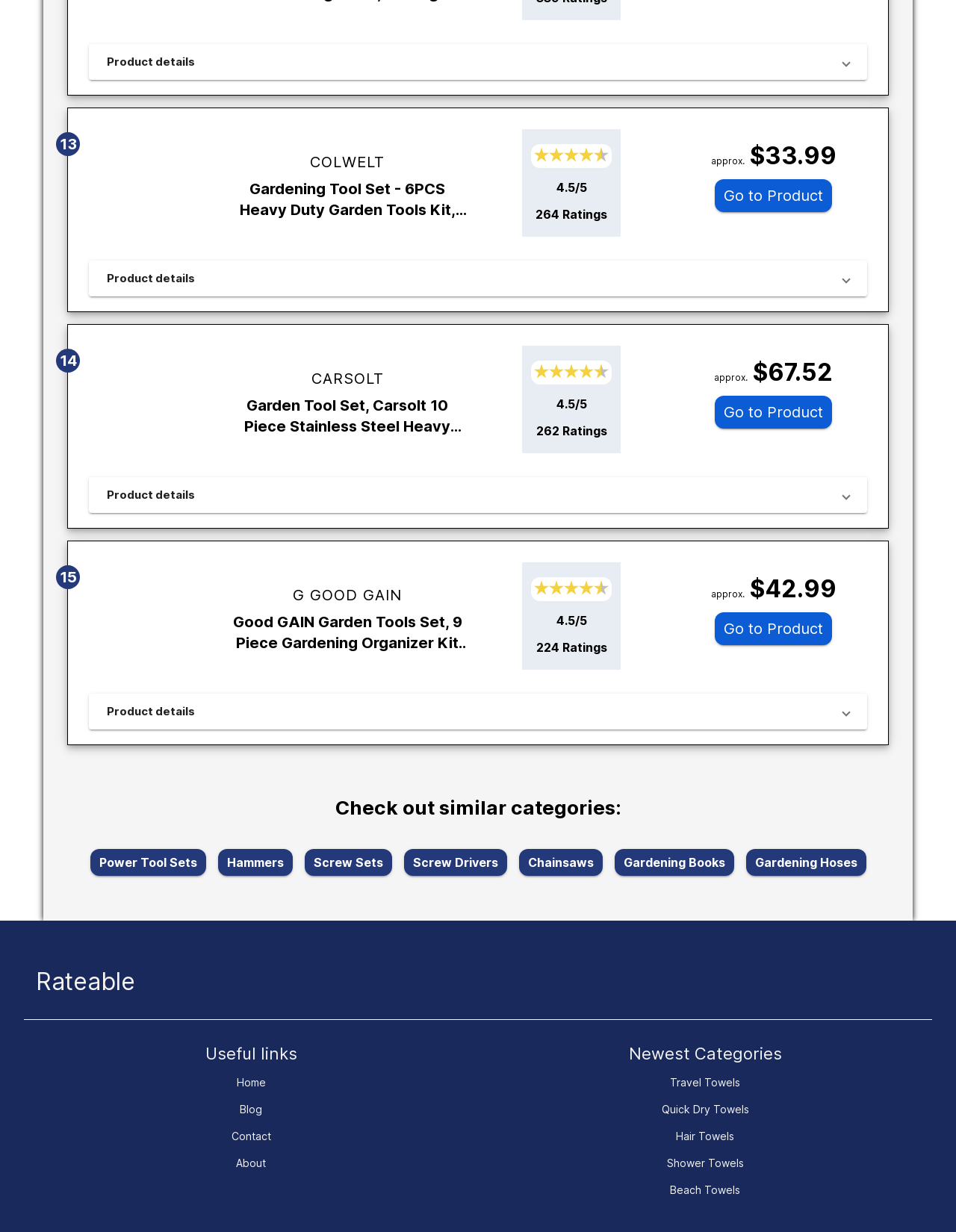Extract the bounding box coordinates for the UI element described as: "Go to Product".

[0.748, 0.497, 0.871, 0.523]